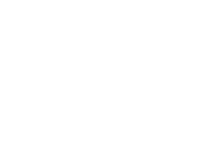Respond to the question below with a single word or phrase:
What is the purpose of the bulletin?

To inform community members